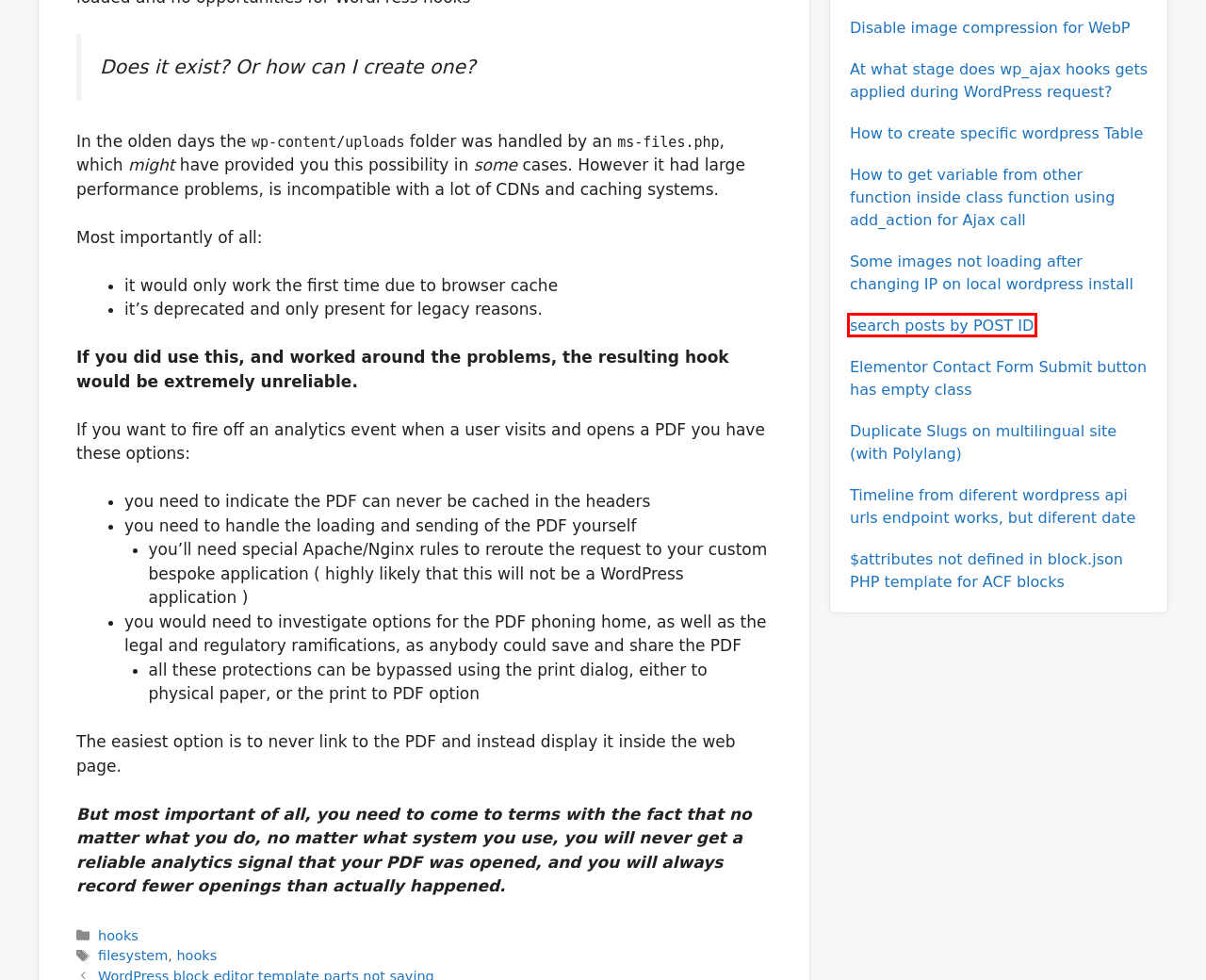Analyze the webpage screenshot with a red bounding box highlighting a UI element. Select the description that best matches the new webpage after clicking the highlighted element. Here are the options:
A. filesystem – Read For Learn
B. hooks – Read For Learn
C. search posts by POST ID – Read For Learn
D. Some images not loading after changing IP on local wordpress install – Read For Learn
E. Duplicate Slugs on multilingual site (with Polylang) – Read For Learn
F. Disable image compression for WebP – Read For Learn
G. At what stage does wp_ajax hooks gets applied during WordPress request? – Read For Learn
H. $attributes not defined in block.json PHP template for ACF blocks – Read For Learn

C